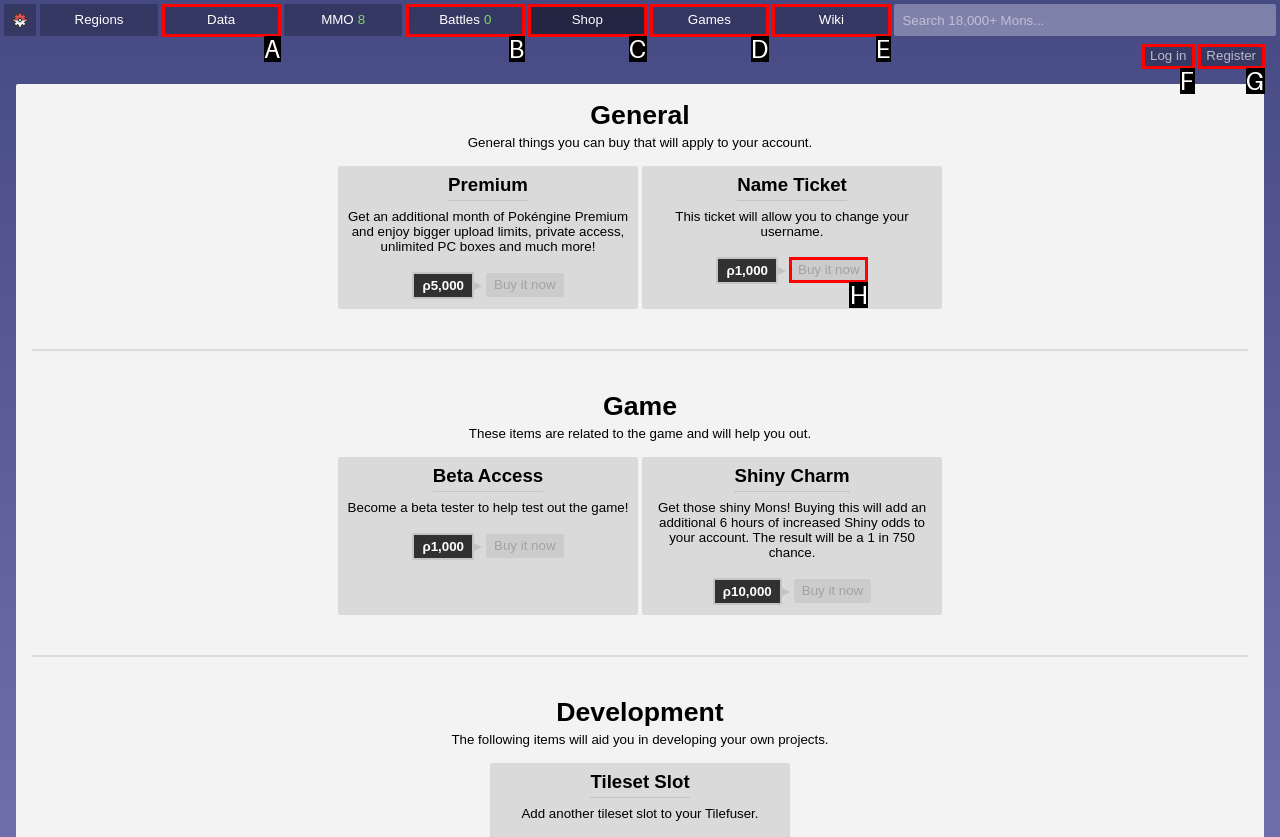Choose the letter that corresponds to the correct button to accomplish the task: Buy a Name Ticket
Reply with the letter of the correct selection only.

H